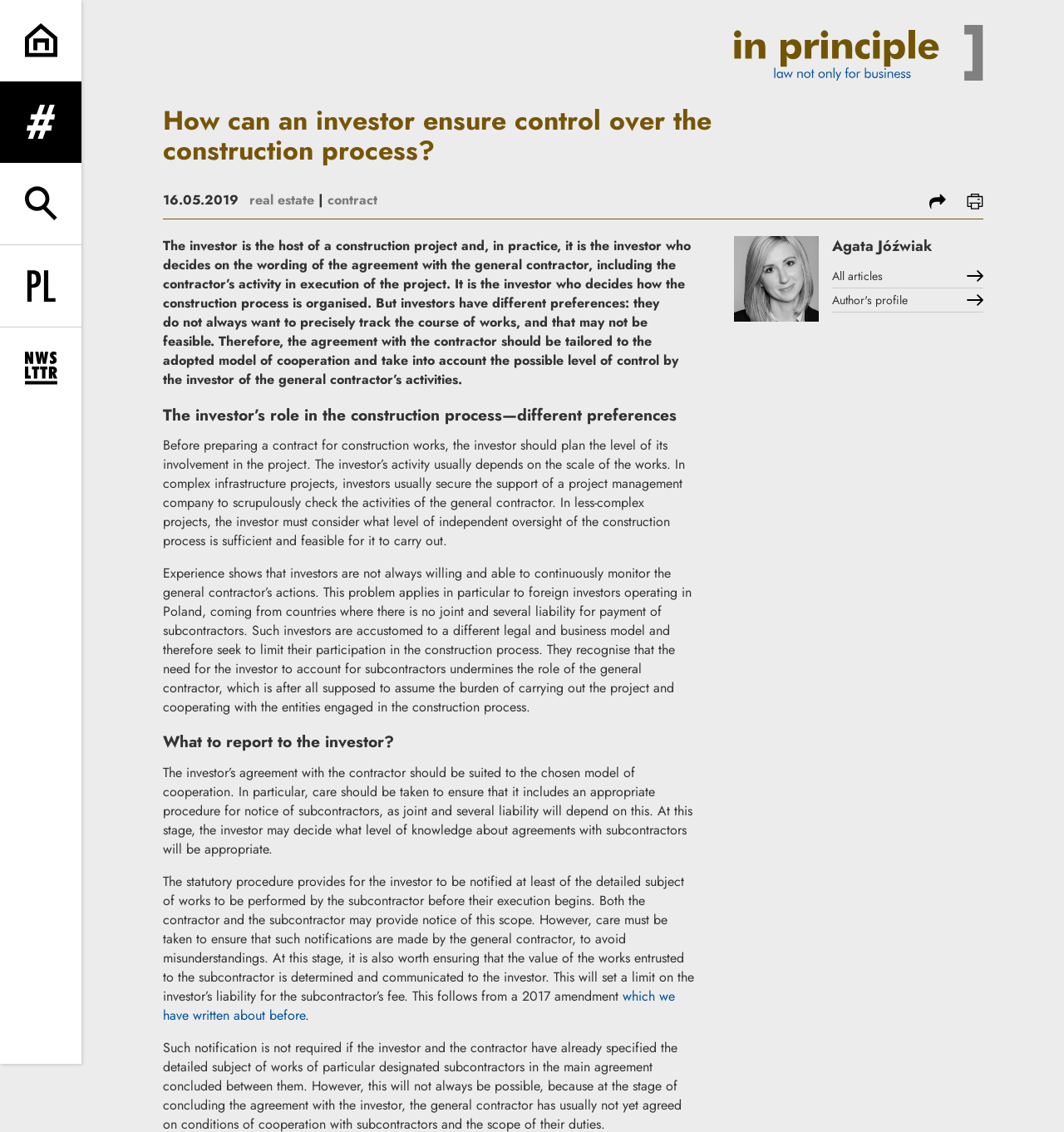What is the role of the investor in a construction project?
Please provide a full and detailed response to the question.

According to the static text element, the investor is the host of a construction project and decides on the wording of the agreement with the general contractor, including the contractor's activity in execution of the project.